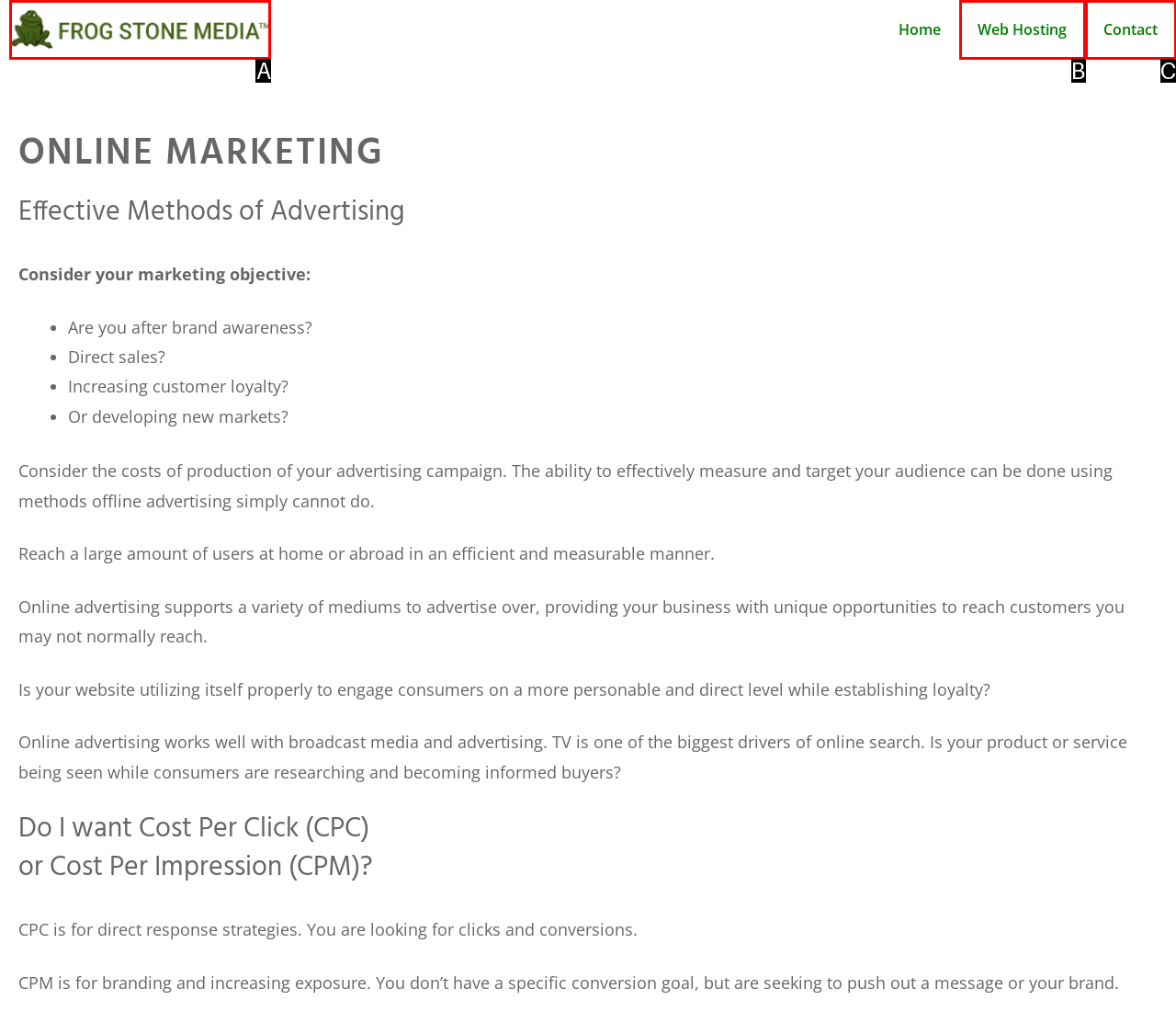Given the description: title="Frog Stone Media", pick the option that matches best and answer with the corresponding letter directly.

A